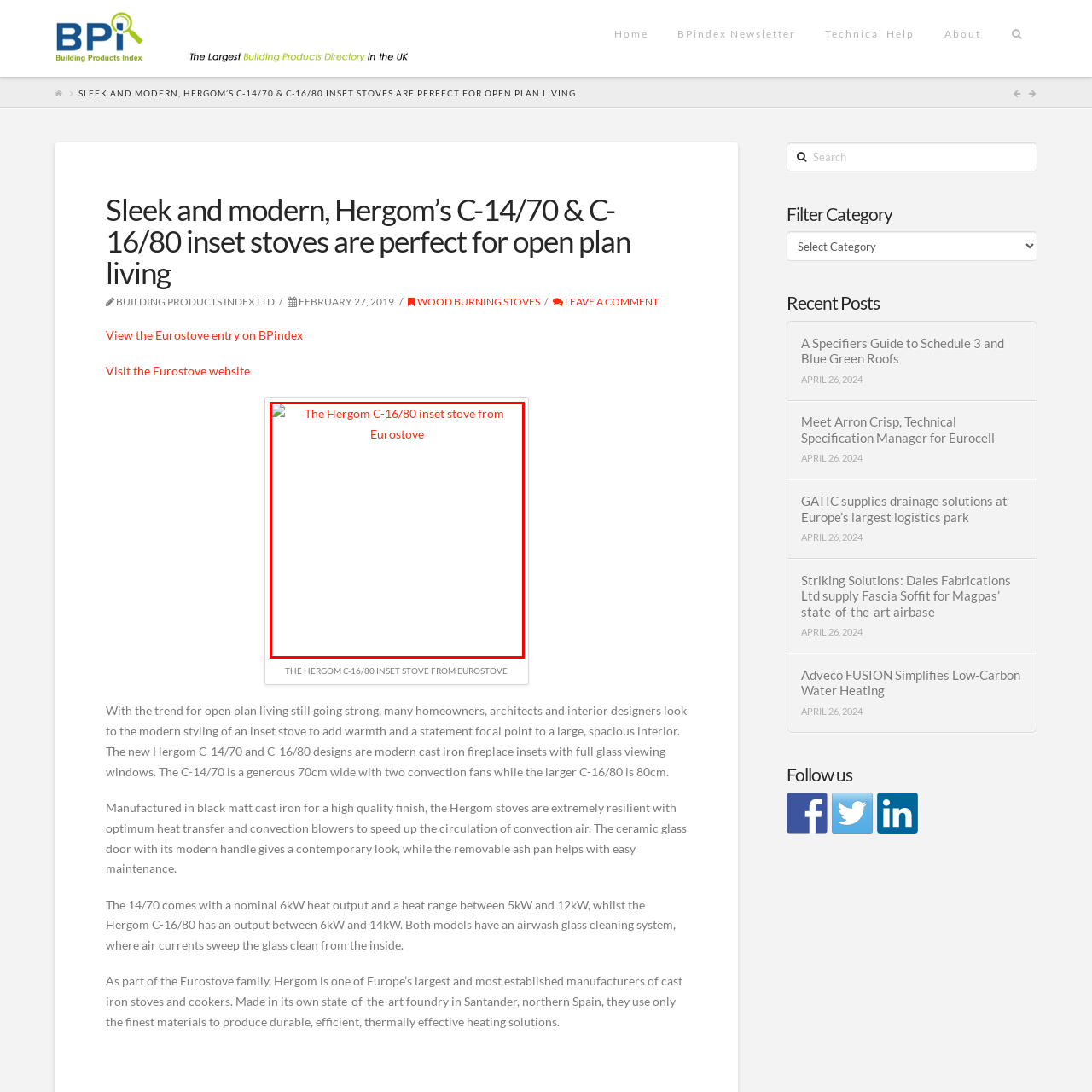What type of living spaces is the stove designed for?
Carefully examine the image within the red bounding box and provide a comprehensive answer based on what you observe.

According to the caption, the stove is designed specifically for open plan living spaces, offering both functionality and aesthetic appeal.